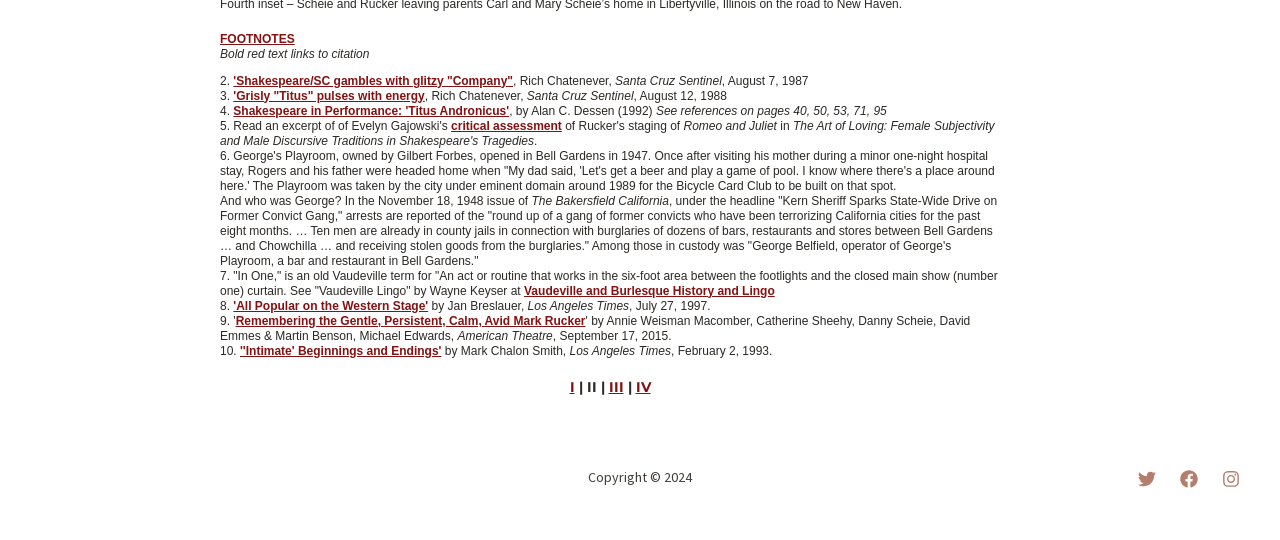Please identify the coordinates of the bounding box for the clickable region that will accomplish this instruction: "Visit the MGEU Facebook page".

None